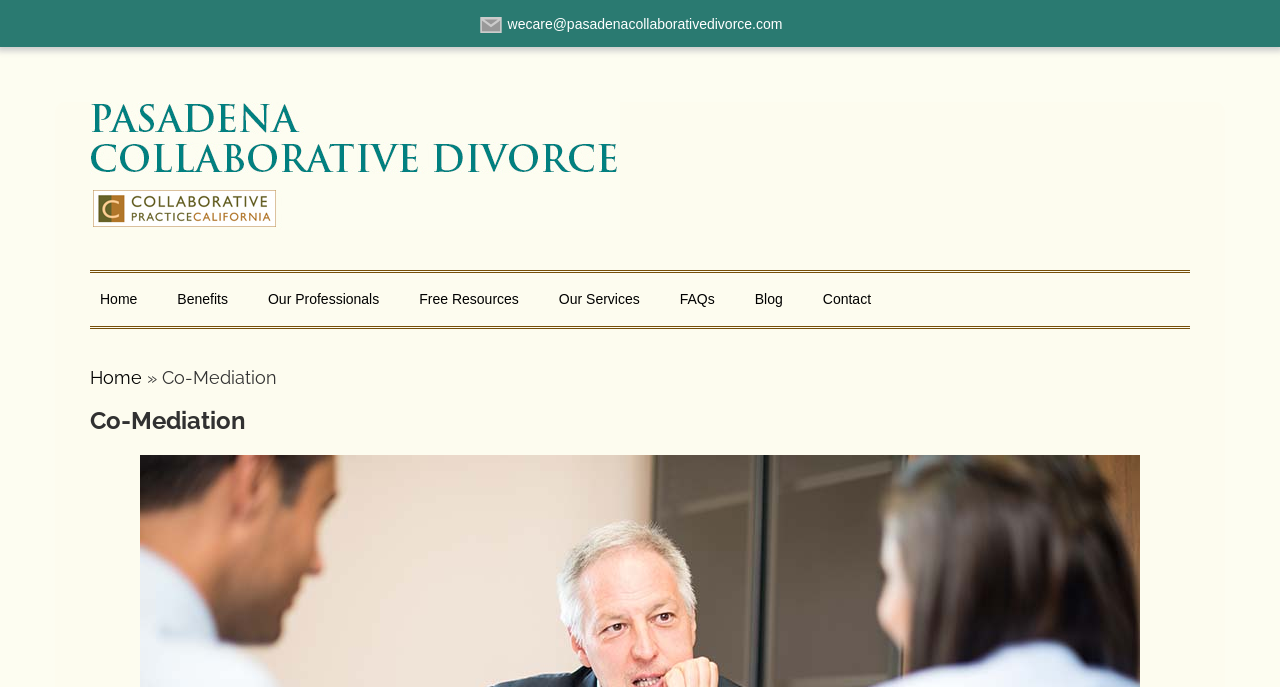What is the email address to contact?
Look at the screenshot and respond with one word or a short phrase.

wecare@pasadenacollaborativedivorce.com